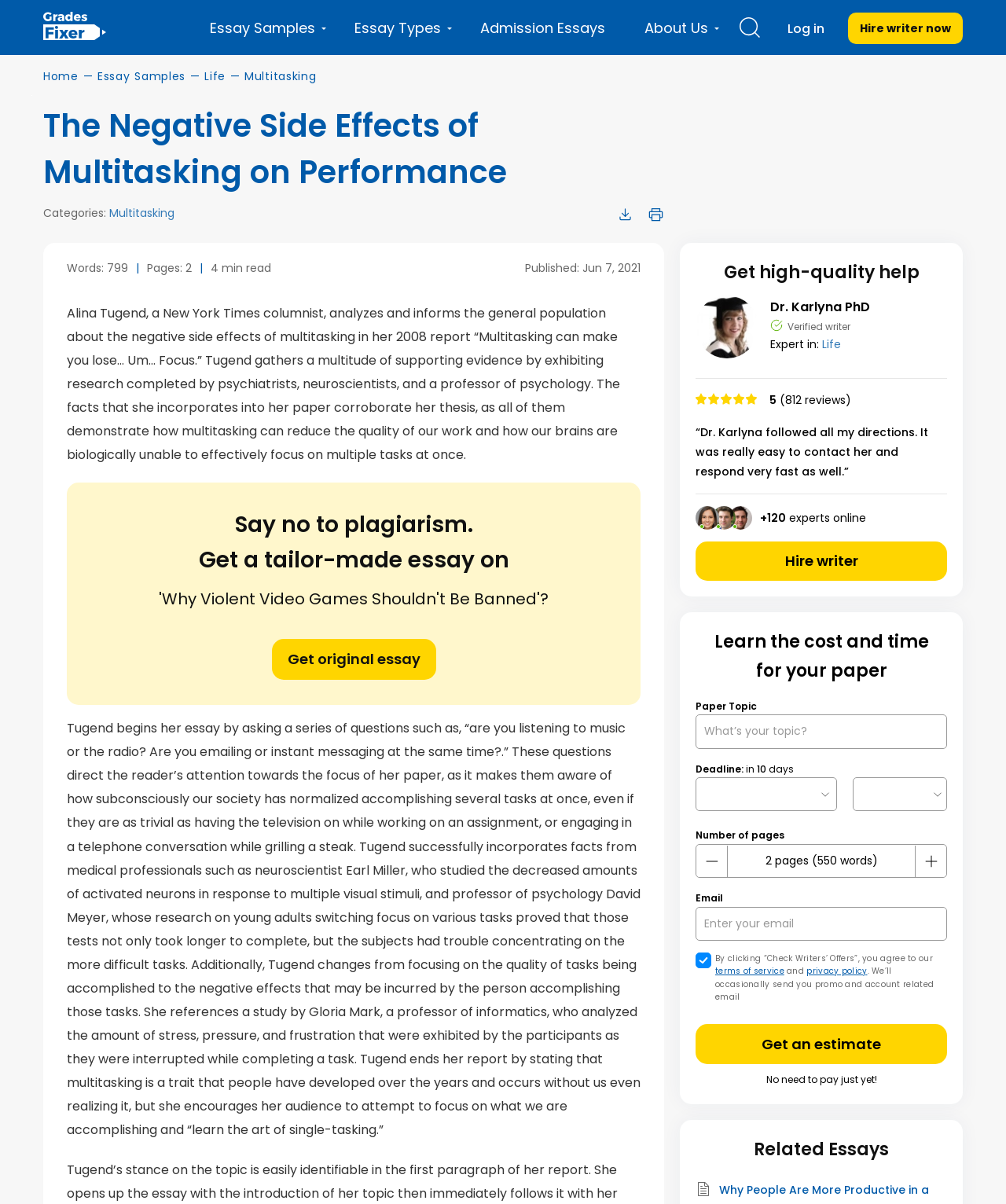Identify the coordinates of the bounding box for the element that must be clicked to accomplish the instruction: "Enter your topic in the text box".

[0.691, 0.594, 0.941, 0.622]